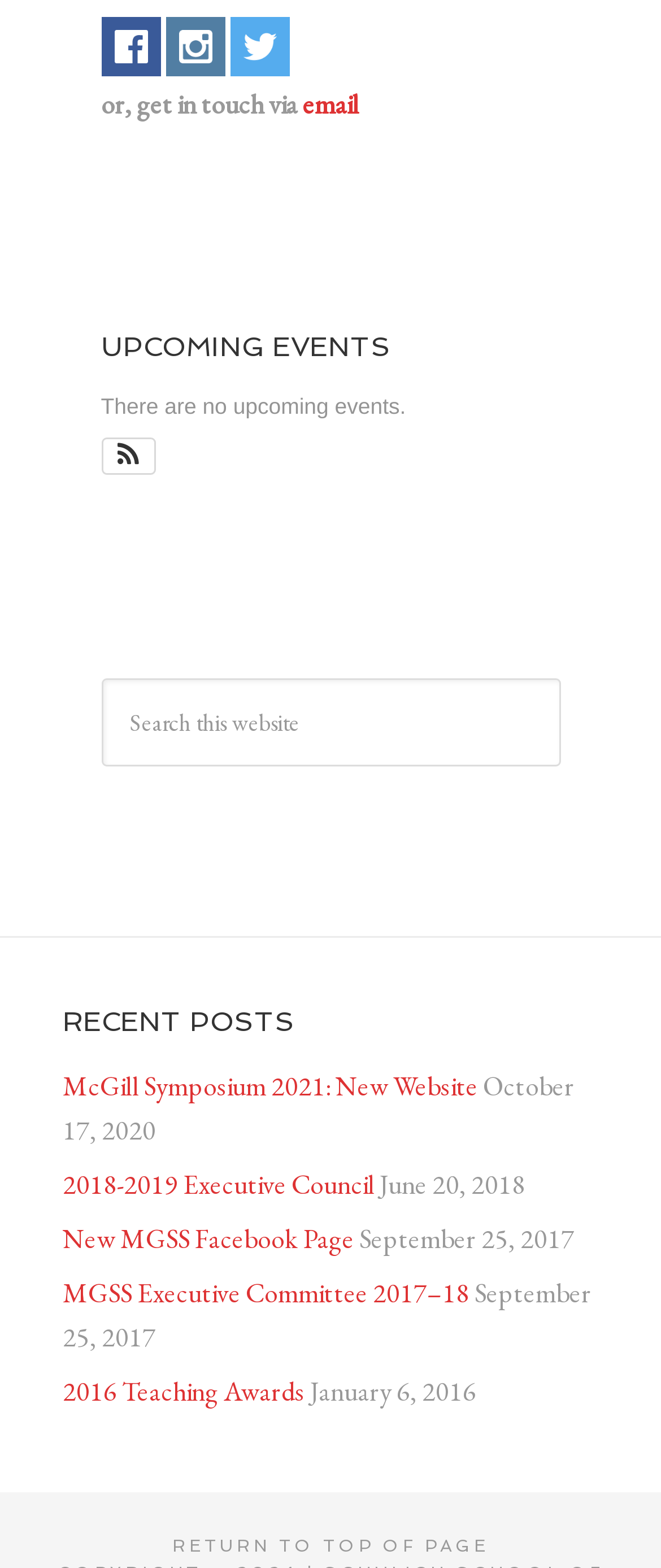How many images are used as links on the webpage? Based on the image, give a response in one word or a short phrase.

3